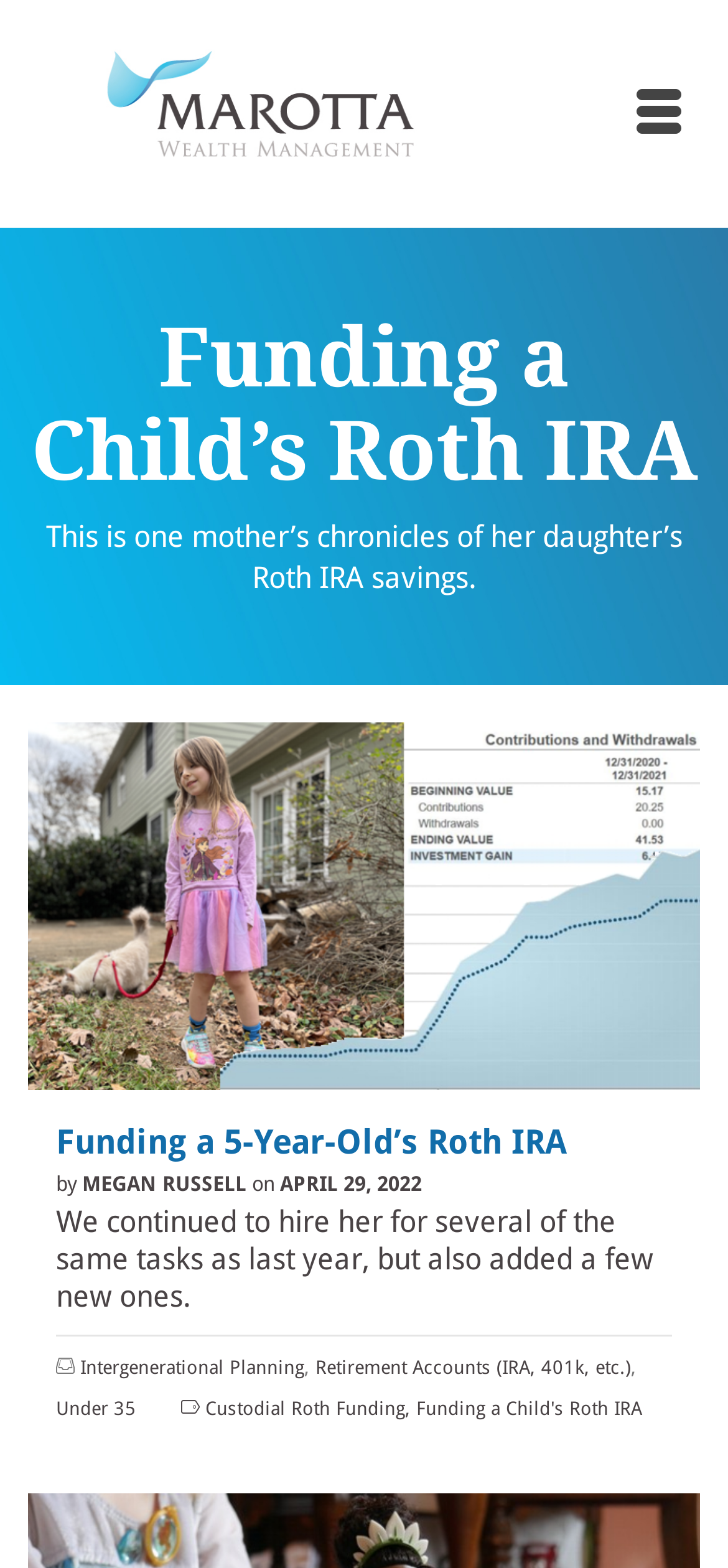Offer an extensive depiction of the webpage and its key elements.

The webpage is about funding a child's Roth IRA, with a focus on a personal story. At the top, there is a link to the website's homepage, followed by a heading that matches the title "Funding a Child's Roth IRA". Below the heading, there is a brief introduction to the article, which is a mother's chronicle of her daughter's Roth IRA savings.

The main content of the webpage is divided into sections. The first section has a link to a related article, "Funding a 5-Year-Old's Roth IRA", accompanied by an image. This section also includes the title of the article, the author's name, MEGAN RUSSELL, and the date of publication, APRIL 29, 2022.

The next section describes the tasks the child was hired to do, with new ones added to the previous year's tasks. At the bottom of the webpage, there is a footer section with links to related topics, including Intergenerational Planning, Retirement Accounts, Under 35, Custodial Roth Funding, and Funding a Child's Roth IRA. These links are separated by commas, indicating that they are related categories or tags.